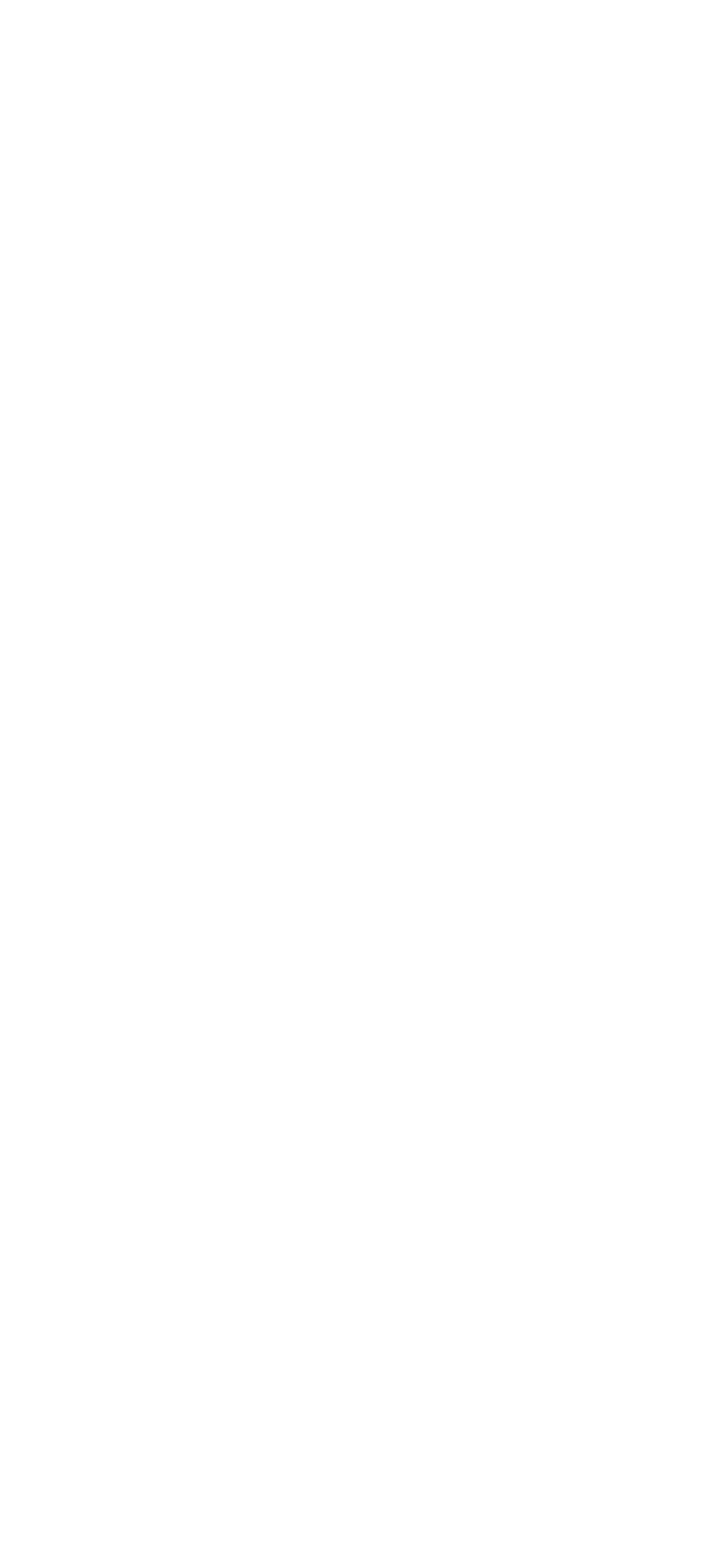Answer the question using only one word or a concise phrase: What is the first tour option?

Weed n' Wine